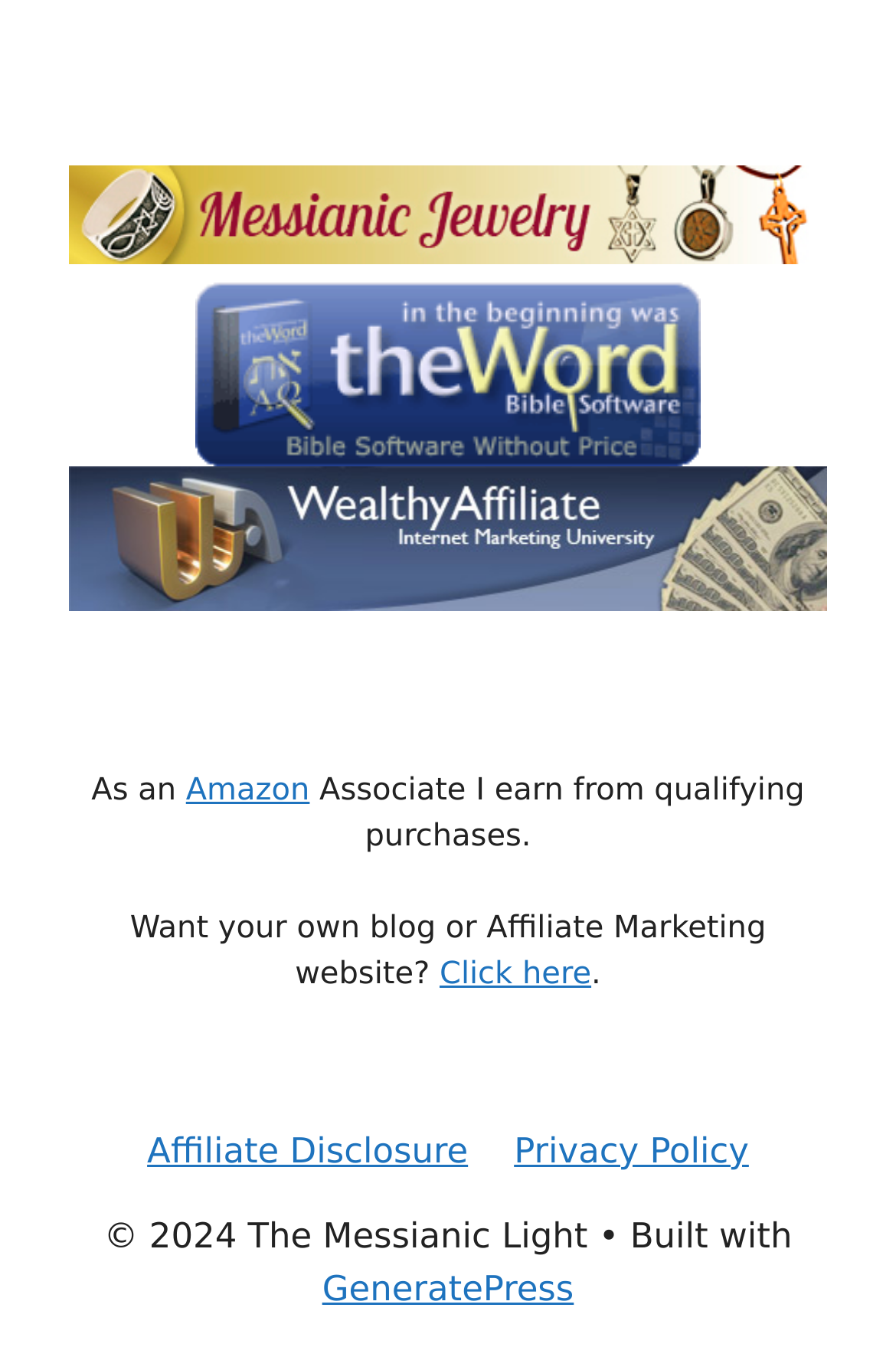What is the affiliate program mentioned on the webpage?
Answer the question in a detailed and comprehensive manner.

The question can be answered by looking at the text 'As an Amazon Associate I earn from qualifying purchases.' which indicates that the webpage is affiliated with Amazon.